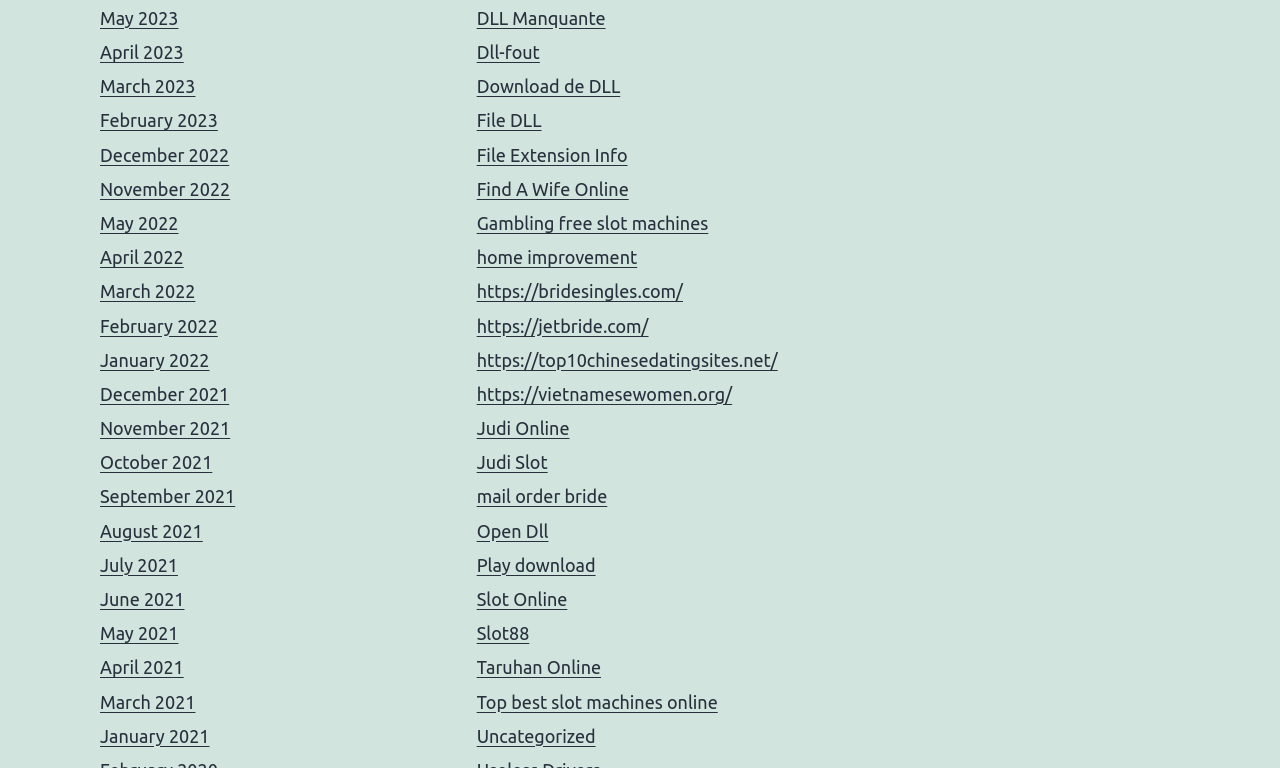What is the category of links on the right side of the webpage?
Using the visual information from the image, give a one-word or short-phrase answer.

Various topics